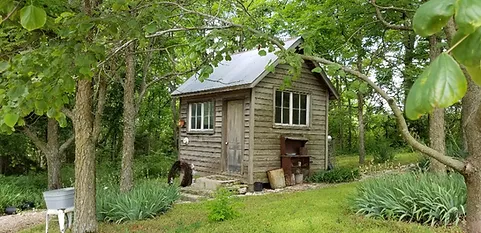Offer a comprehensive description of the image.

This image features a charming stone potting shed nestled among lush greenery. The shed, constructed from natural stone, showcases a rustic design with a sloped metal roof and multiple windows, allowing plenty of light to filter in. Surrounding the shed are vibrant patches of grass and various plants, enhancing the serene, garden-like atmosphere. The structure appears functional, with what looks to be a small workbench or storage area visible in front, perfect for gardening activities. Tall trees provide a canopy of shade, contributing to the peaceful and inviting aesthetic of this quaint outdoor space, ideal for nurturing plants or enjoying nature.